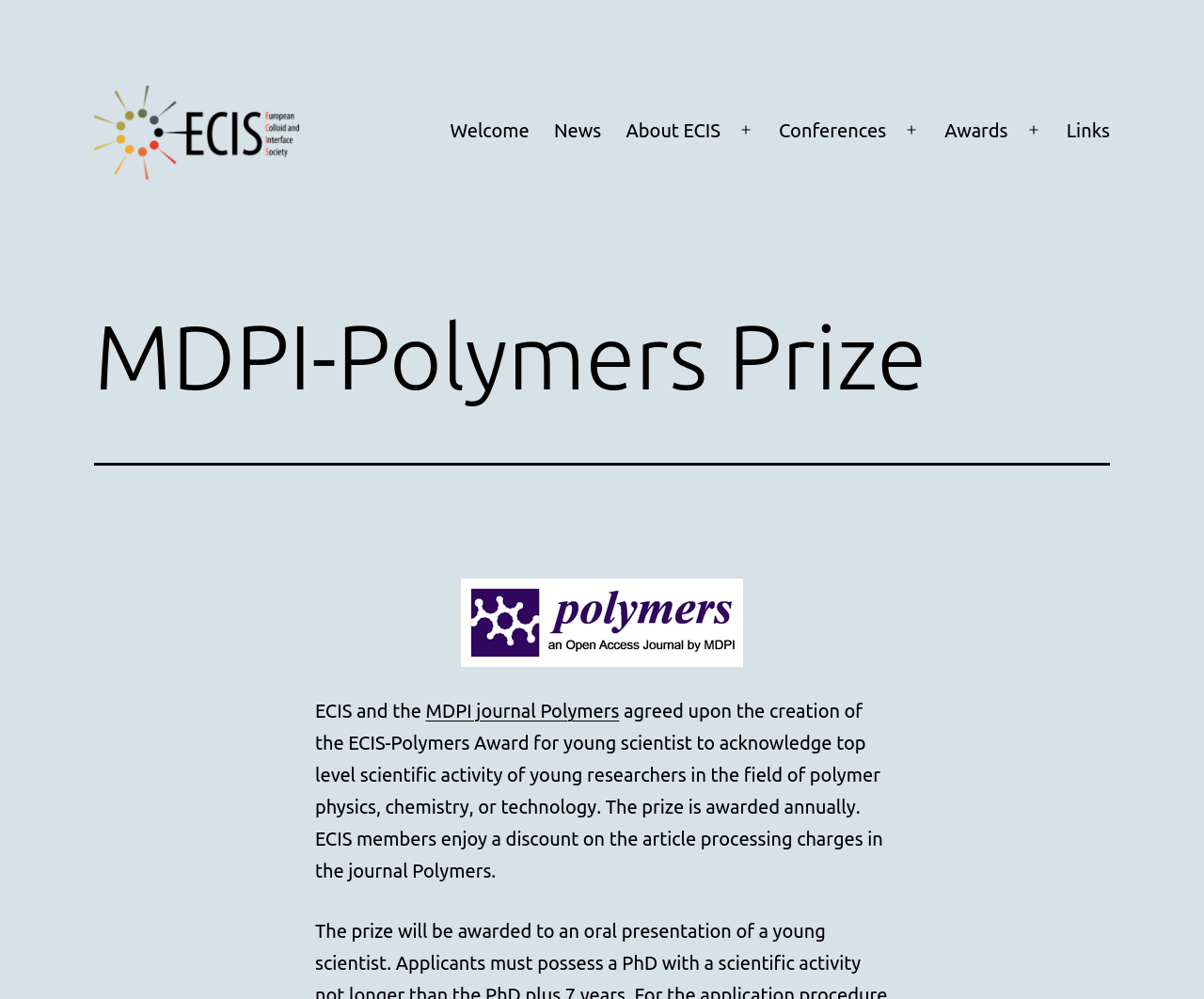Summarize the webpage with a detailed and informative caption.

The webpage is about the MDPI-Polymers Prize, which is related to ECIS. At the top left, there is a link to ECIS, accompanied by a small ECIS image. Below this, there is a navigation menu with several links, including "Welcome", "News", "About ECIS", "Conferences", "Awards", and "Links". 

On the right side of the navigation menu, there are three buttons to open additional menus. 

Below the navigation menu, there is a header section with a heading that reads "MDPI-Polymers Prize". 

In the main content area, there is a figure, which is likely an image, positioned to the left. To the right of the figure, there is a block of text that describes the ECIS-Polymers Award, which is given to young scientists for their research in polymer physics, chemistry, or technology. The text also mentions that ECIS members receive a discount on article processing charges in the journal Polymers. There is a link to the MDPI journal Polymers within this text block.